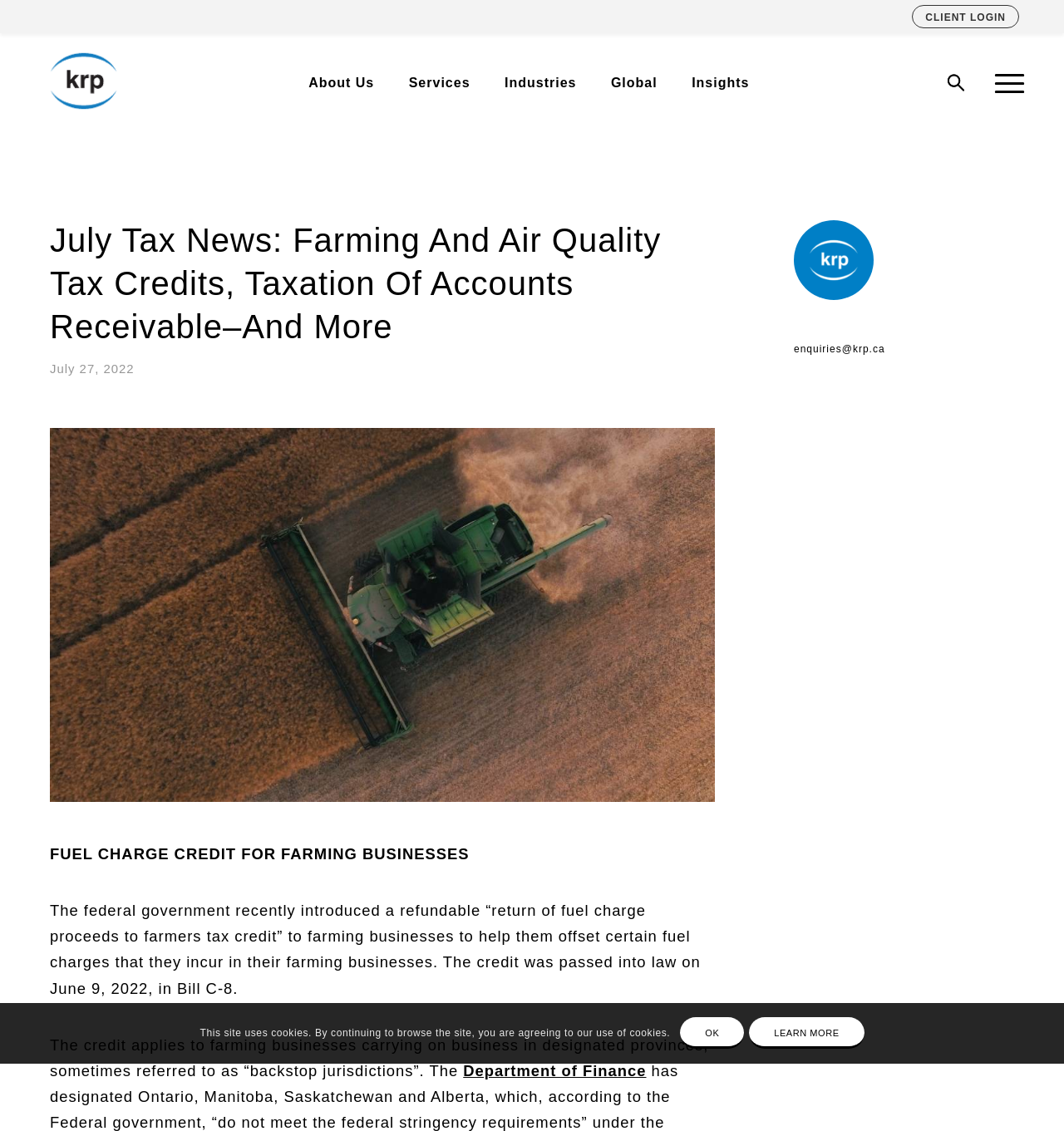Please find the bounding box coordinates of the element that needs to be clicked to perform the following instruction: "Click on the KRP logo". The bounding box coordinates should be four float numbers between 0 and 1, represented as [left, top, right, bottom].

[0.025, 0.041, 0.14, 0.102]